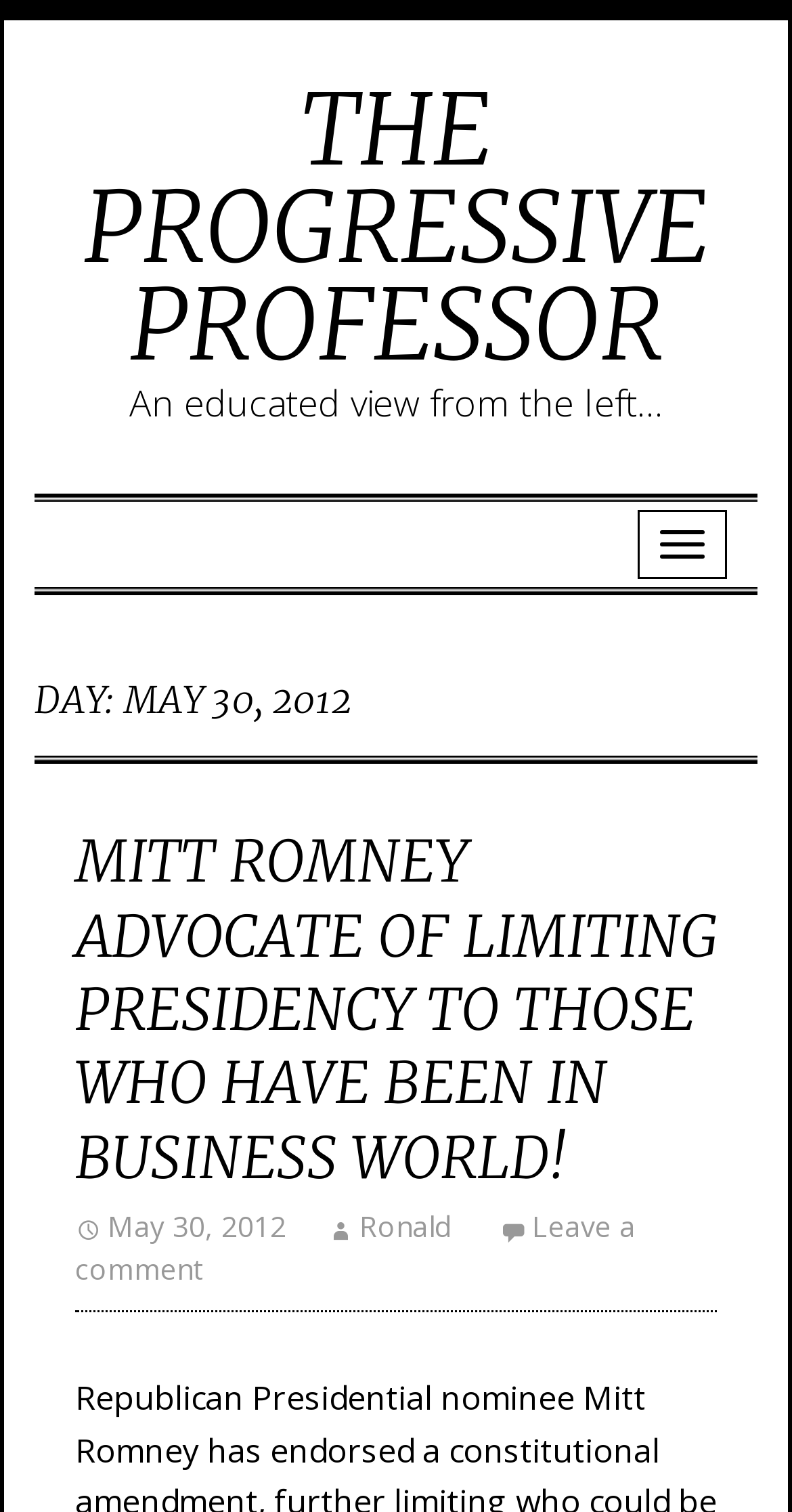Who is the author of the post?
Could you please answer the question thoroughly and with as much detail as possible?

I found the author's name by looking at the link ' Ronald' which is likely to be the author's name.